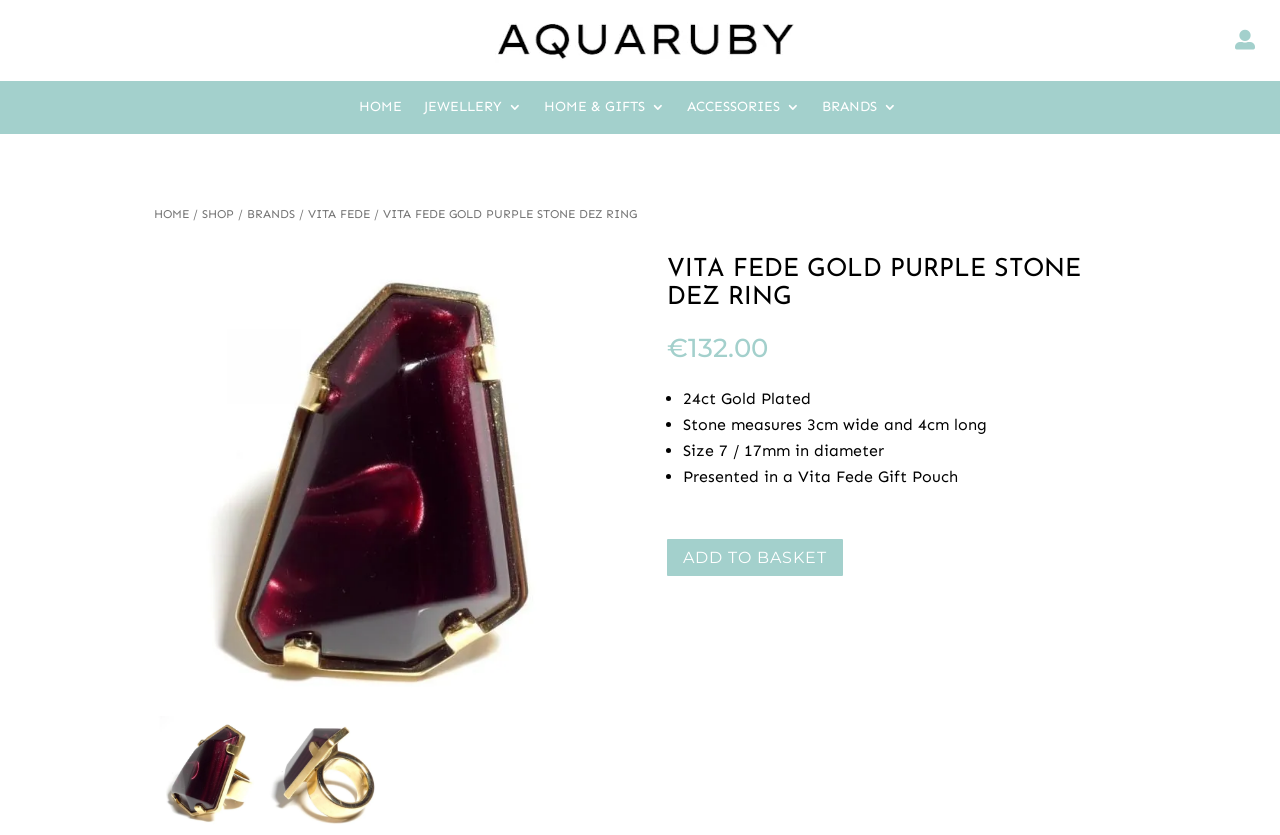Locate the bounding box coordinates of the element that needs to be clicked to carry out the instruction: "View Vita Fede Gold Purple Stone Dez Ring details". The coordinates should be given as four float numbers ranging from 0 to 1, i.e., [left, top, right, bottom].

[0.12, 0.307, 0.479, 0.858]